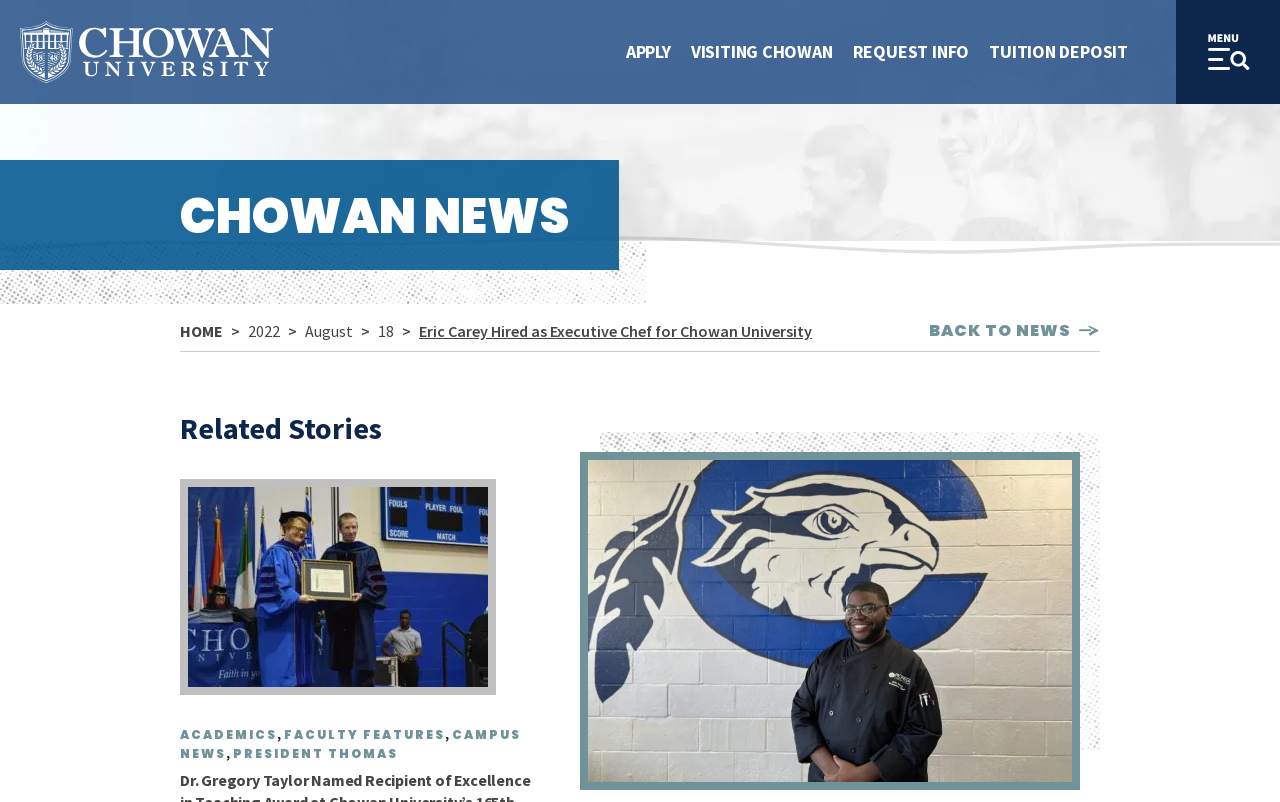Highlight the bounding box coordinates of the region I should click on to meet the following instruction: "Read the 'Eric Carey Hired as Executive Chef for Chowan University' article".

[0.327, 0.4, 0.634, 0.425]